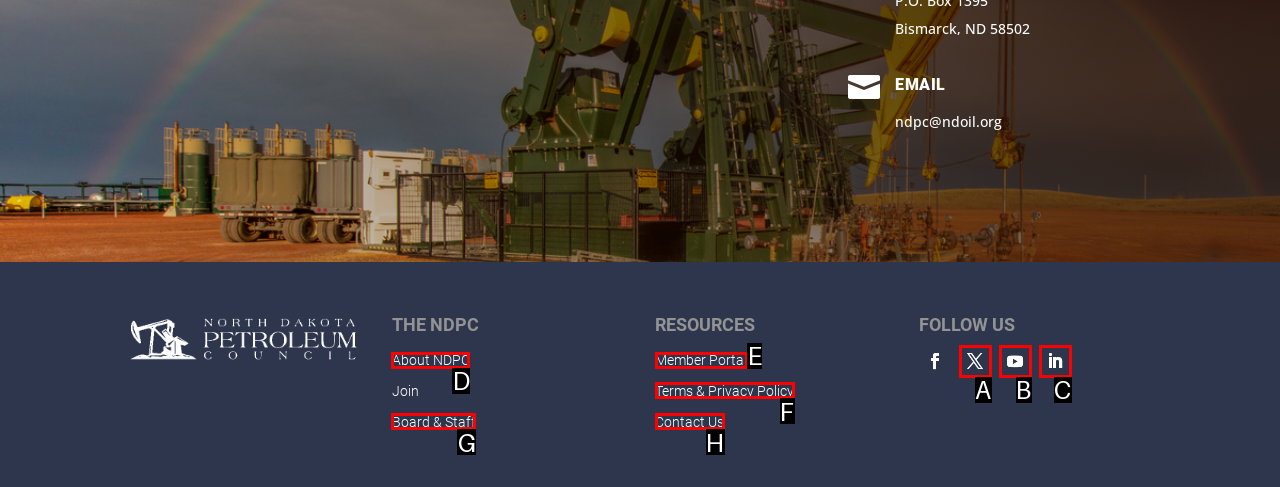Identify the correct choice to execute this task: Access Member Portal
Respond with the letter corresponding to the right option from the available choices.

E